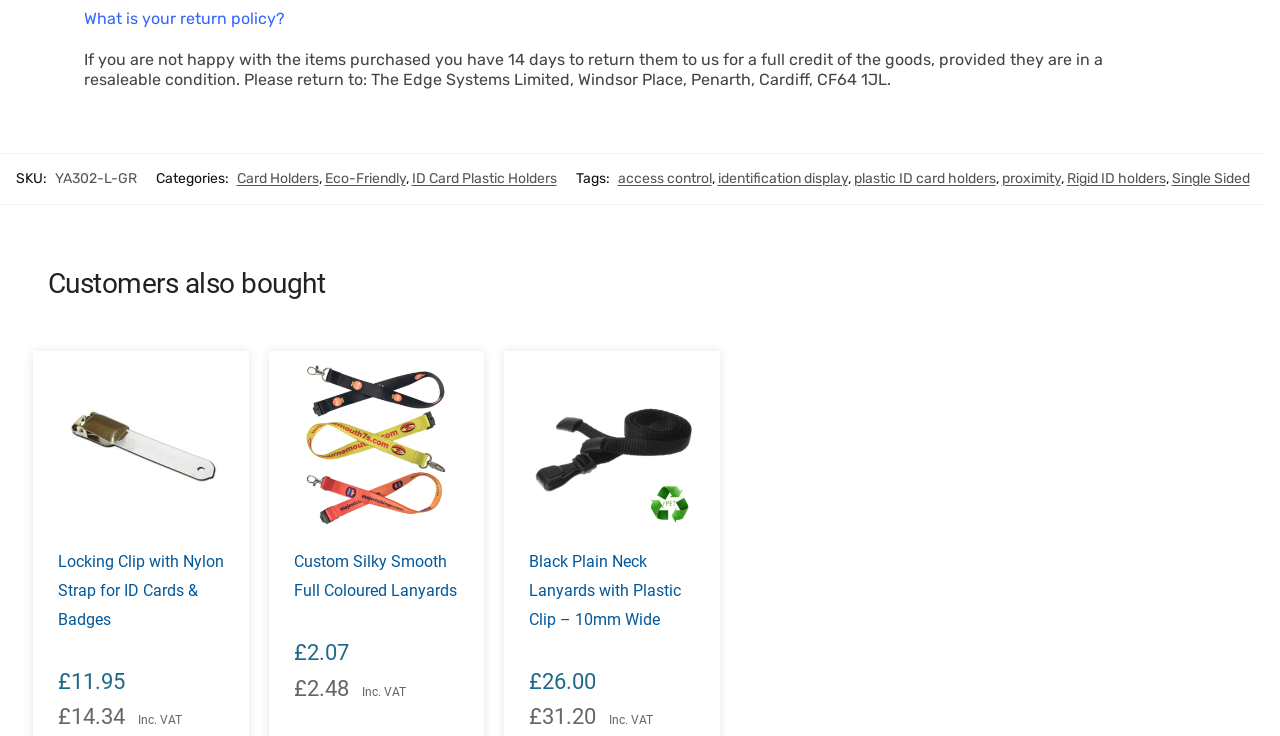Locate the bounding box coordinates of the segment that needs to be clicked to meet this instruction: "View 'ID Card Clip with Nylon Locking Strap - 100 Pack-0' product".

[0.045, 0.478, 0.175, 0.704]